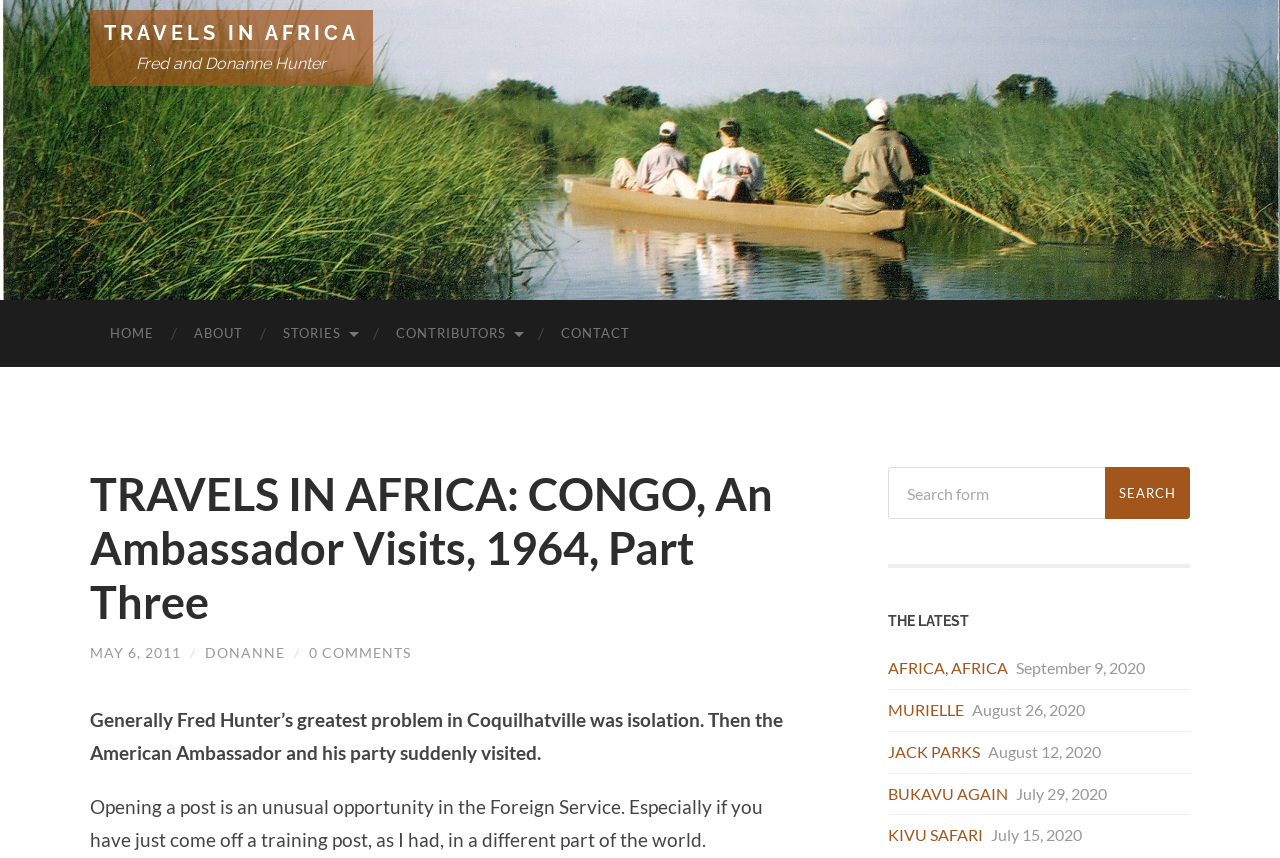Determine the bounding box coordinates of the section to be clicked to follow the instruction: "search for something". The coordinates should be given as four float numbers between 0 and 1, formatted as [left, top, right, bottom].

[0.693, 0.544, 0.928, 0.605]